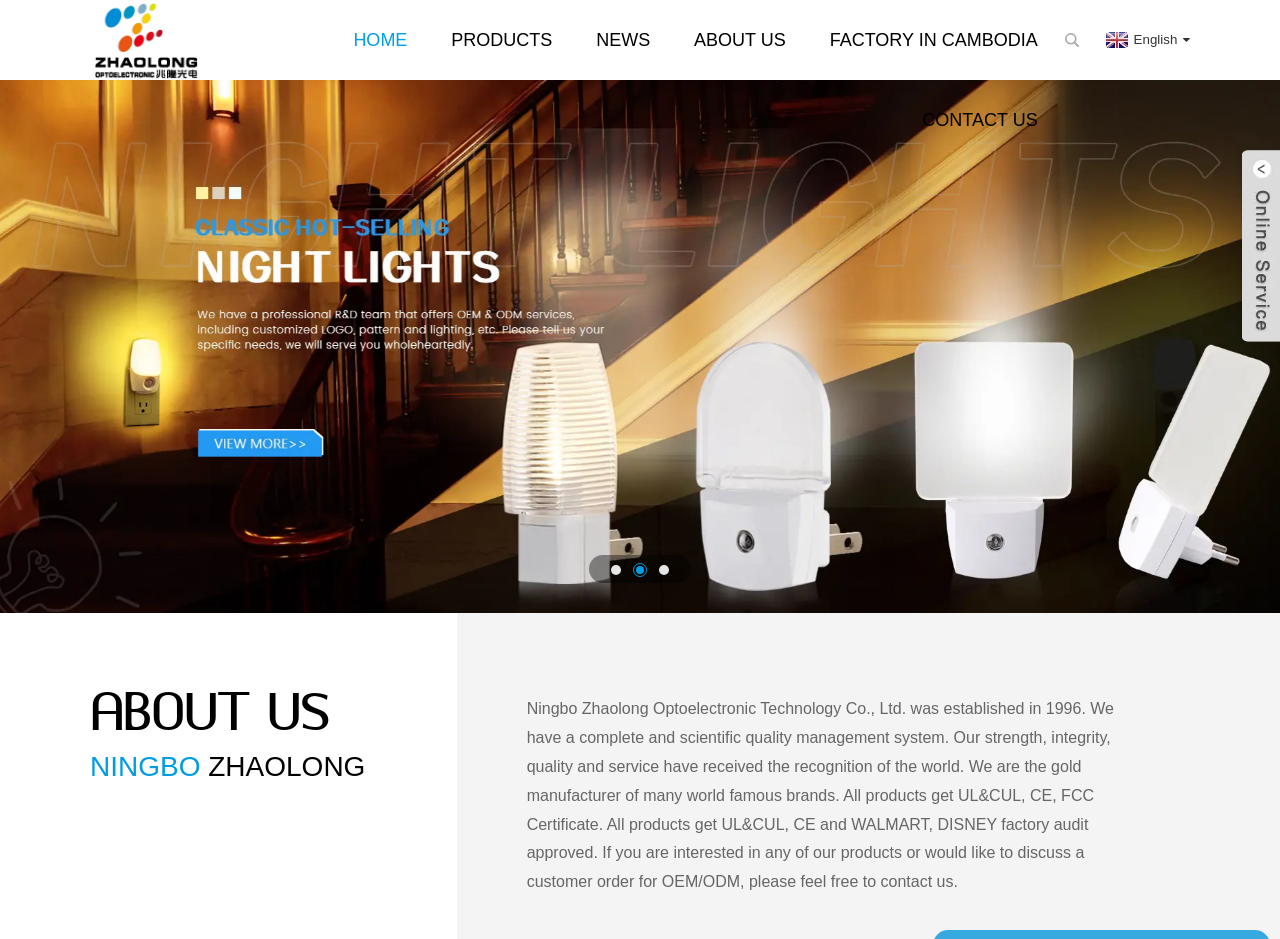Please find the bounding box for the following UI element description. Provide the coordinates in (top-left x, top-left y, bottom-right x, bottom-right y) format, with values between 0 and 1: alt="Photo Sensor Night Light"

[0.0, 0.359, 1.0, 0.376]